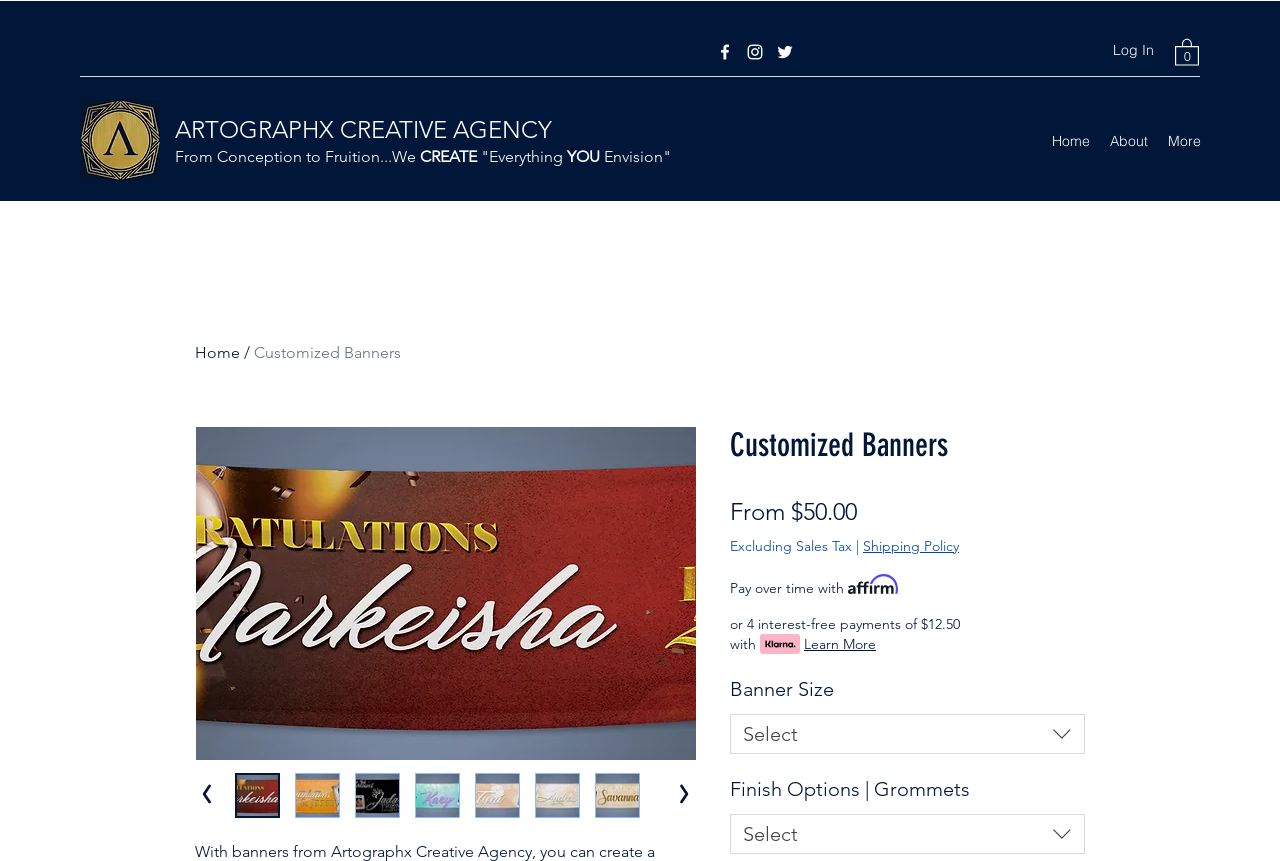Given the description: "alt="Thumbnail: Customized Banners"", determine the bounding box coordinates of the UI element. The coordinates should be formatted as four float numbers between 0 and 1, [left, top, right, bottom].

[0.465, 0.897, 0.5, 0.95]